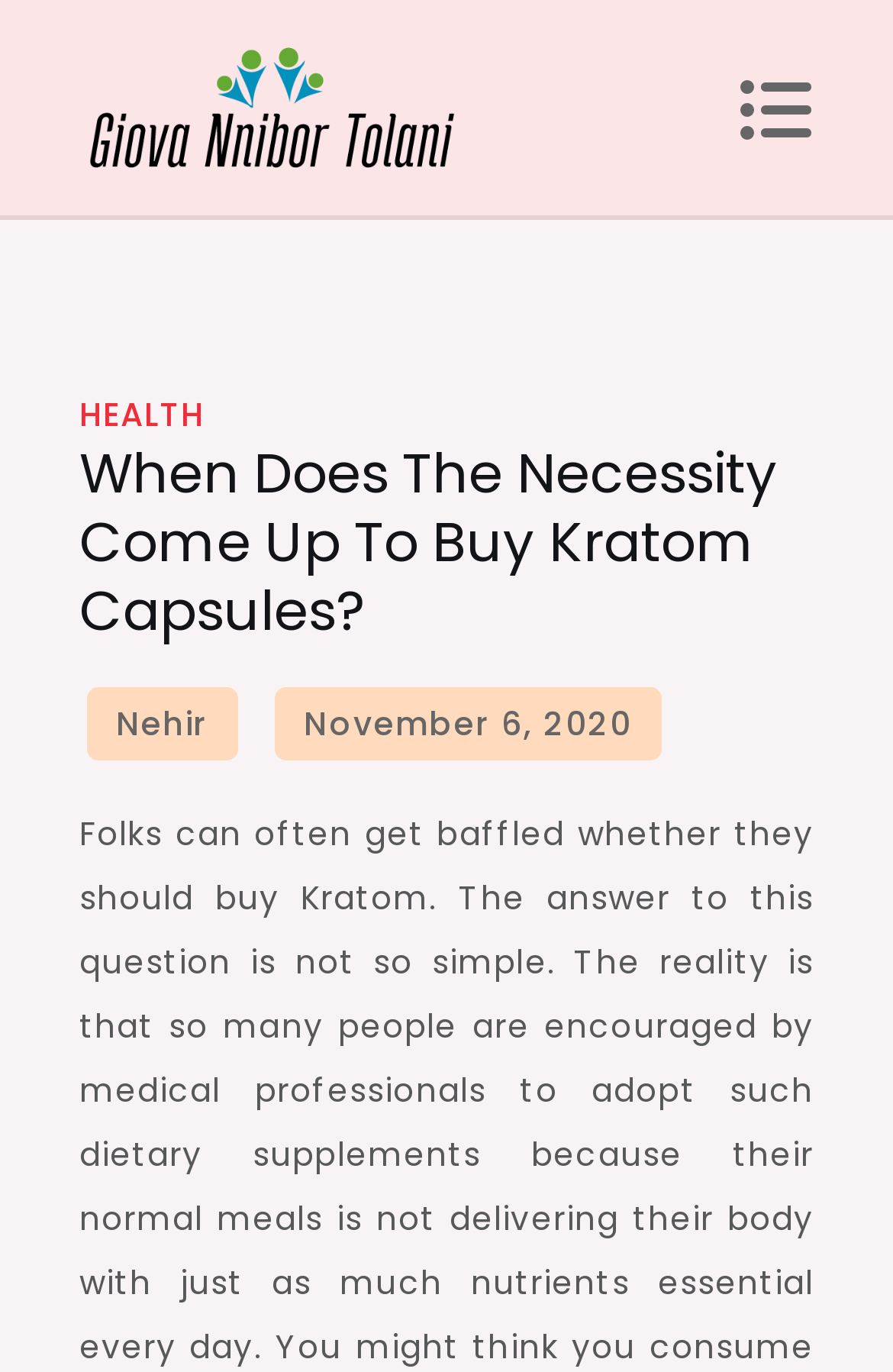Provide a one-word or short-phrase response to the question:
What is the icon on the button at the top right corner?

